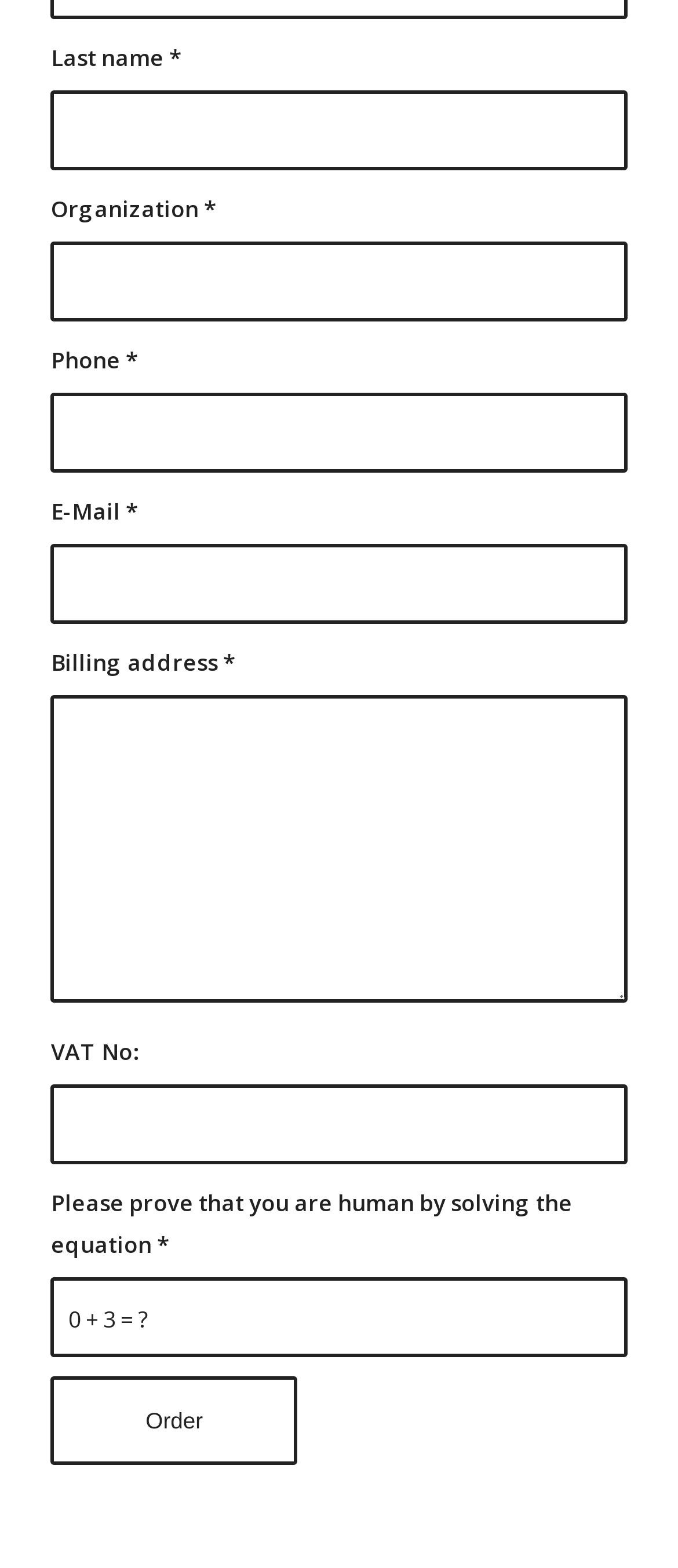Given the element description: "parent_node: Billing address * name="avia_6_1"", predict the bounding box coordinates of this UI element. The coordinates must be four float numbers between 0 and 1, given as [left, top, right, bottom].

[0.075, 0.444, 0.925, 0.64]